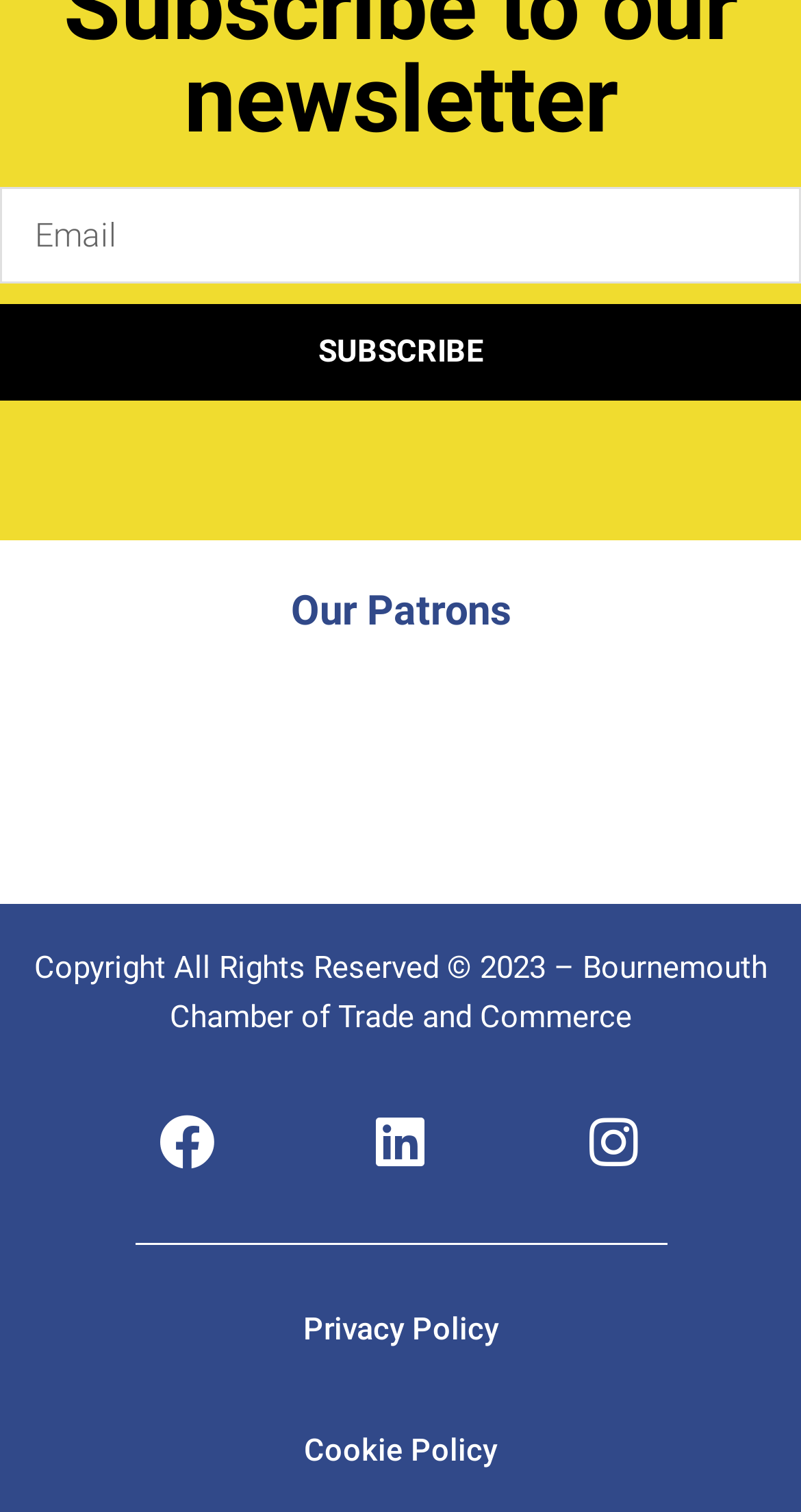Identify the bounding box coordinates for the UI element mentioned here: "parent_node: Email name="form_fields[email]" placeholder="Email"". Provide the coordinates as four float values between 0 and 1, i.e., [left, top, right, bottom].

[0.0, 0.124, 1.0, 0.188]